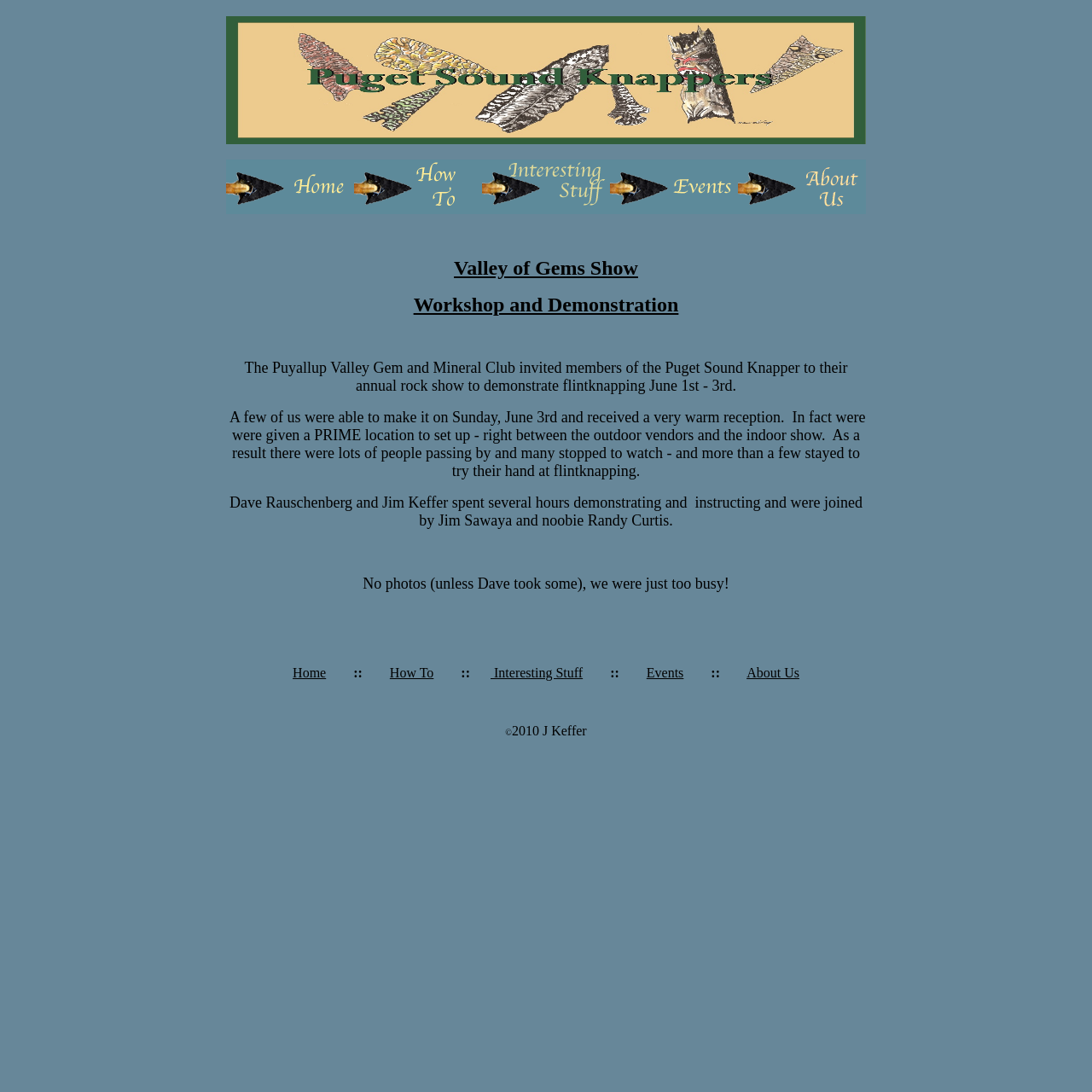Please identify the coordinates of the bounding box that should be clicked to fulfill this instruction: "Go to the 'About Us' page".

[0.676, 0.185, 0.793, 0.198]